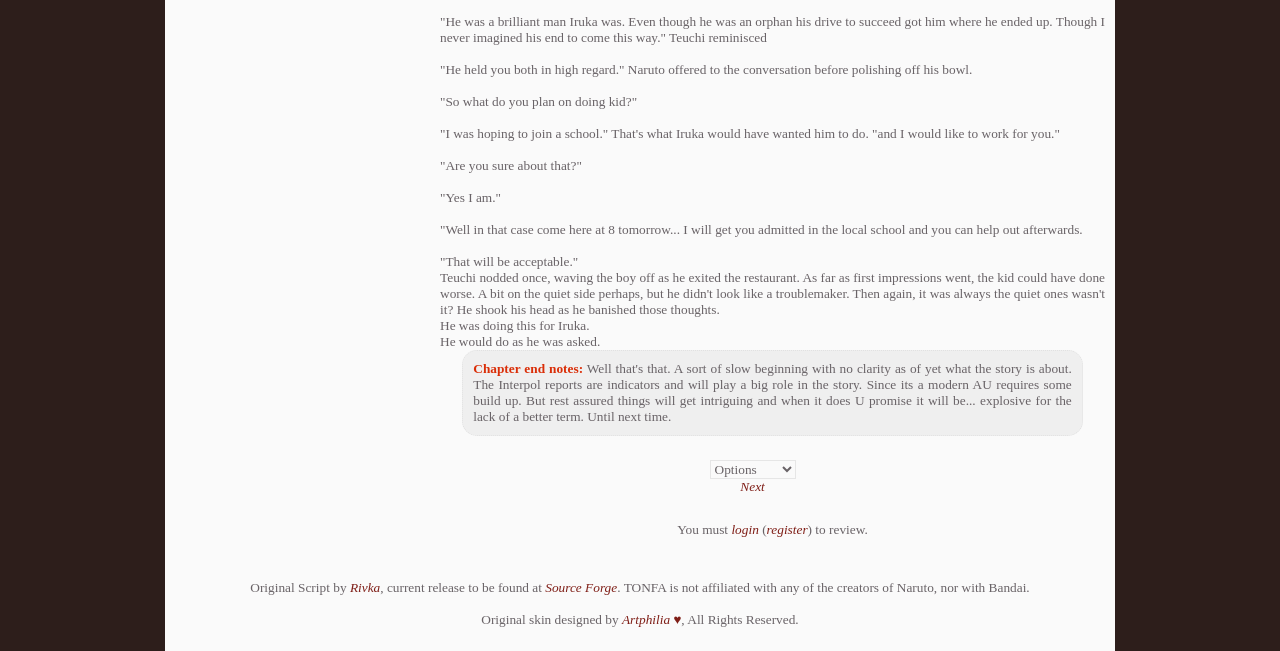Using the format (top-left x, top-left y, bottom-right x, bottom-right y), and given the element description, identify the bounding box coordinates within the screenshot: Source Forge

[0.426, 0.89, 0.482, 0.913]